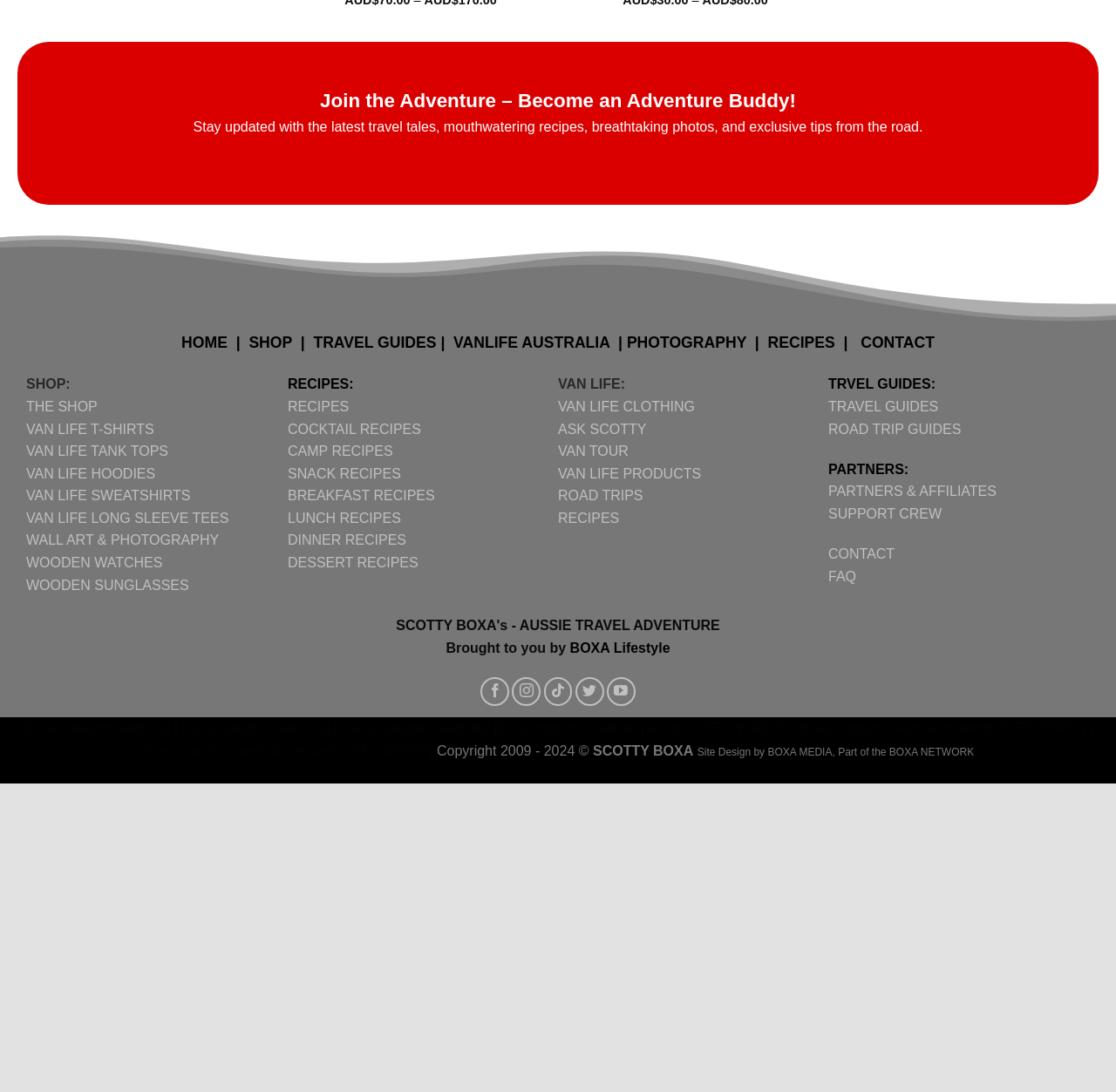What type of products are sold in the shop?
Based on the image, give a concise answer in the form of a single word or short phrase.

Clothing and Accessories